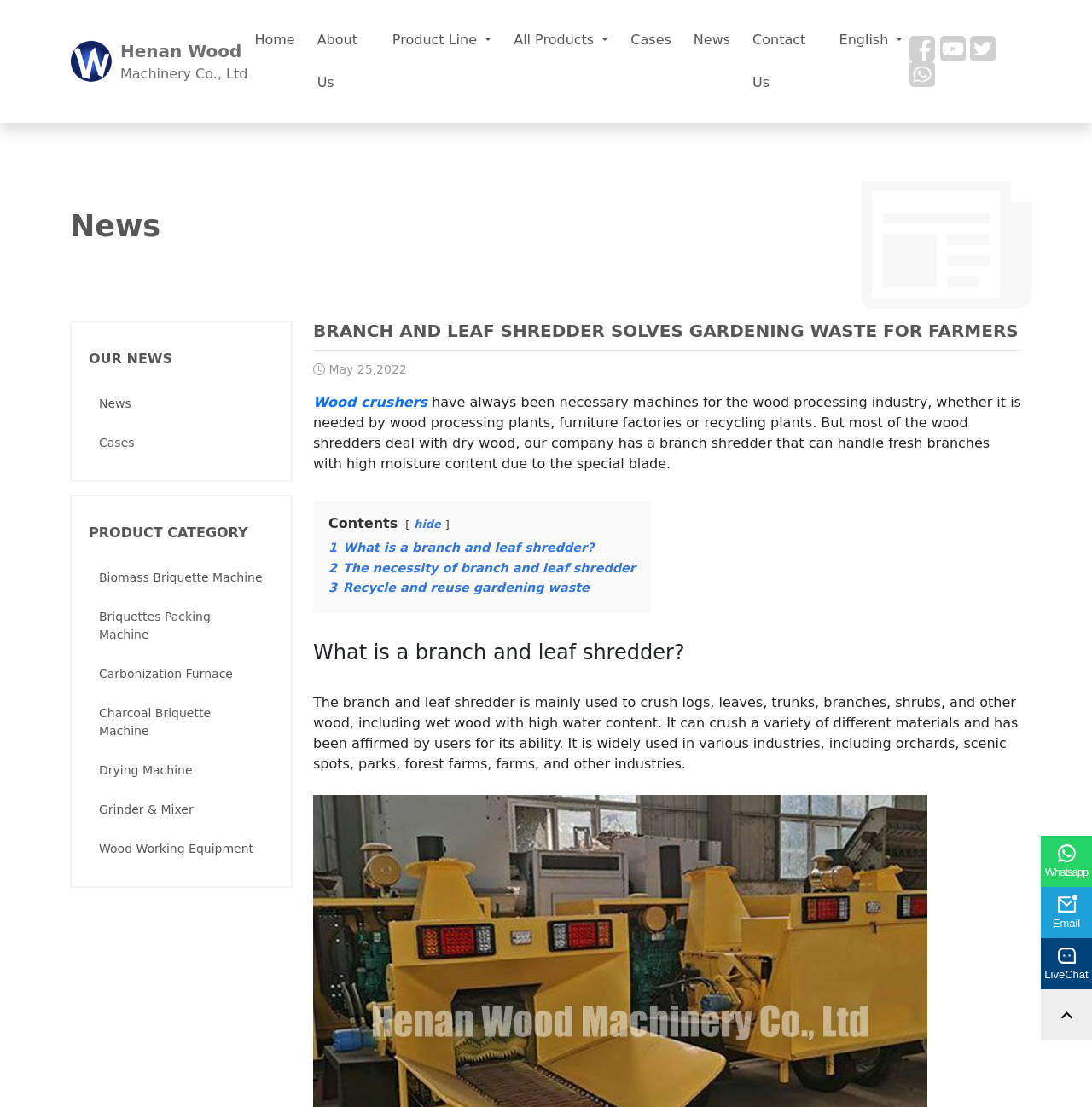Give a one-word or phrase response to the following question: What industries use the branch and leaf shredder?

Orchards, scenic spots, parks, forest farms, farms